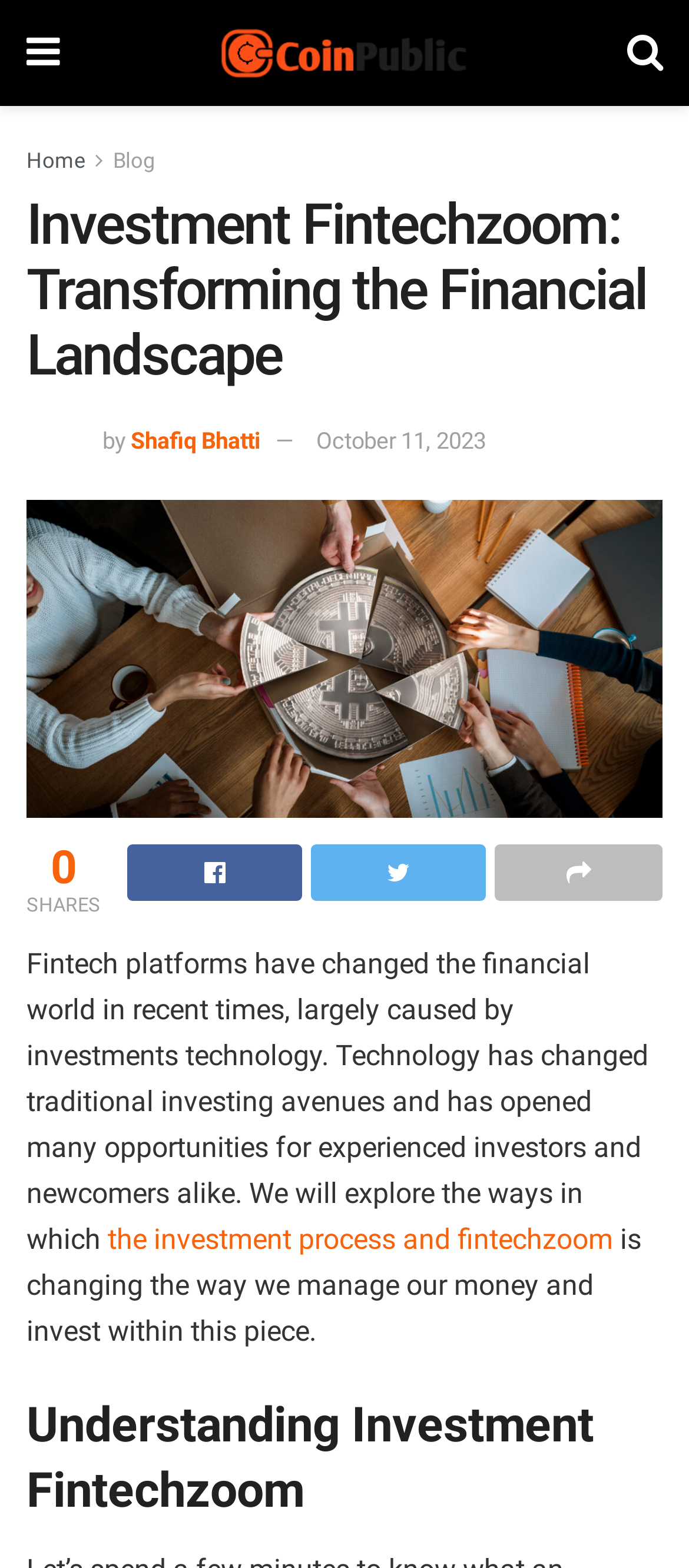Write an exhaustive caption that covers the webpage's main aspects.

This webpage is an article about investment fintechzoom and its impact on the financial landscape. At the top left corner, there is a link with a icon '\uf0c9' and another link with the text 'Thecoinpublic' accompanied by an image with the same name. On the top right corner, there is a link with an icon '\uf002'. Below these links, there are three navigation links: 'Home', 'Blog', and others.

The main title of the article, 'Investment Fintechzoom: Transforming the Financial Landscape', is a heading located at the top center of the page. Below the title, there is an image of the author, Shafiq Bhatti, along with the text 'by' and a link to the author's name. The publication date, 'October 11, 2023', is also displayed.

The main content of the article starts with a link to 'Investment Fintechzoom' accompanied by an image. The article discusses how fintech platforms have changed the financial world, and how technology has opened up new opportunities for investors. The text is divided into paragraphs, with links to specific topics such as 'the investment process' and 'fintechzoom' scattered throughout.

At the bottom of the page, there is a heading 'Understanding Investment Fintechzoom'. Above this heading, there are three links with icons '\uf230', '\uf099', and '\uf064', which are likely social media sharing buttons.